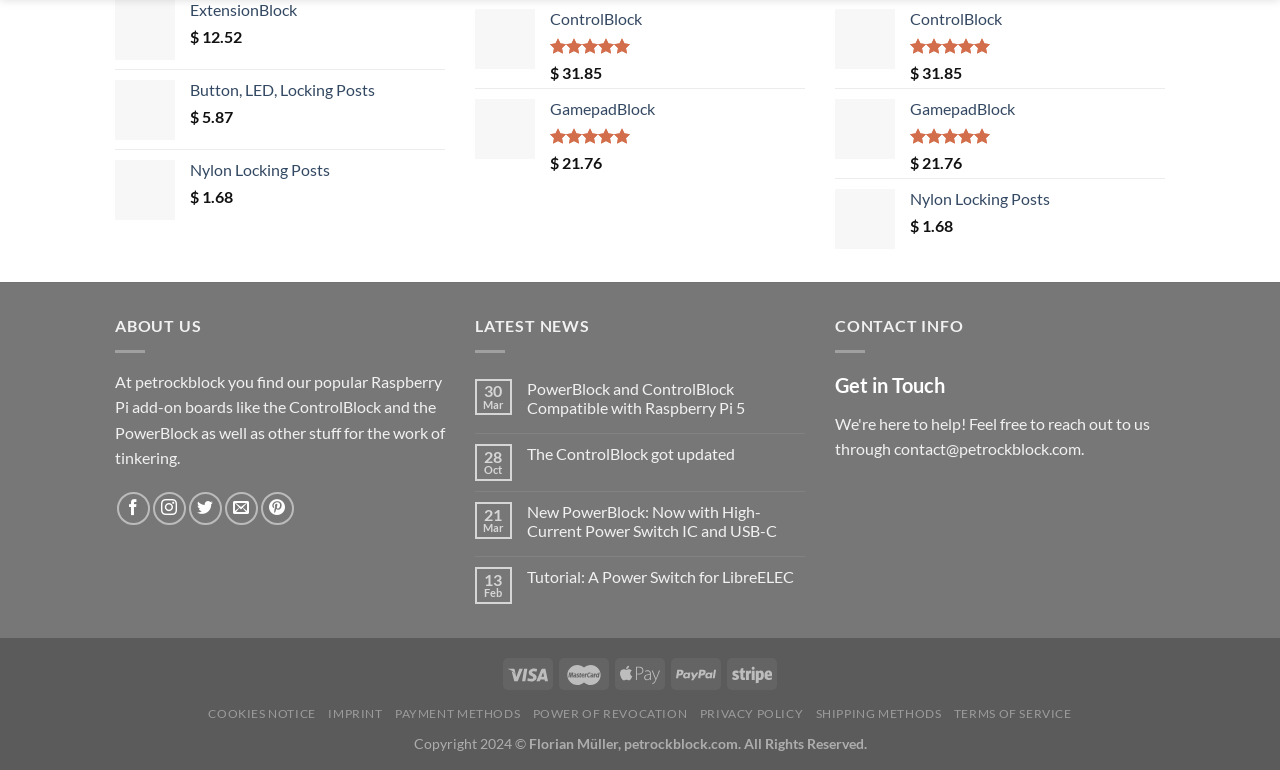What is the rating of the ControlBlock Front View?
Respond to the question with a well-detailed and thorough answer.

I found the rating of the ControlBlock Front View by looking at the image element with the description 'Rated 5.00 out of 5'.